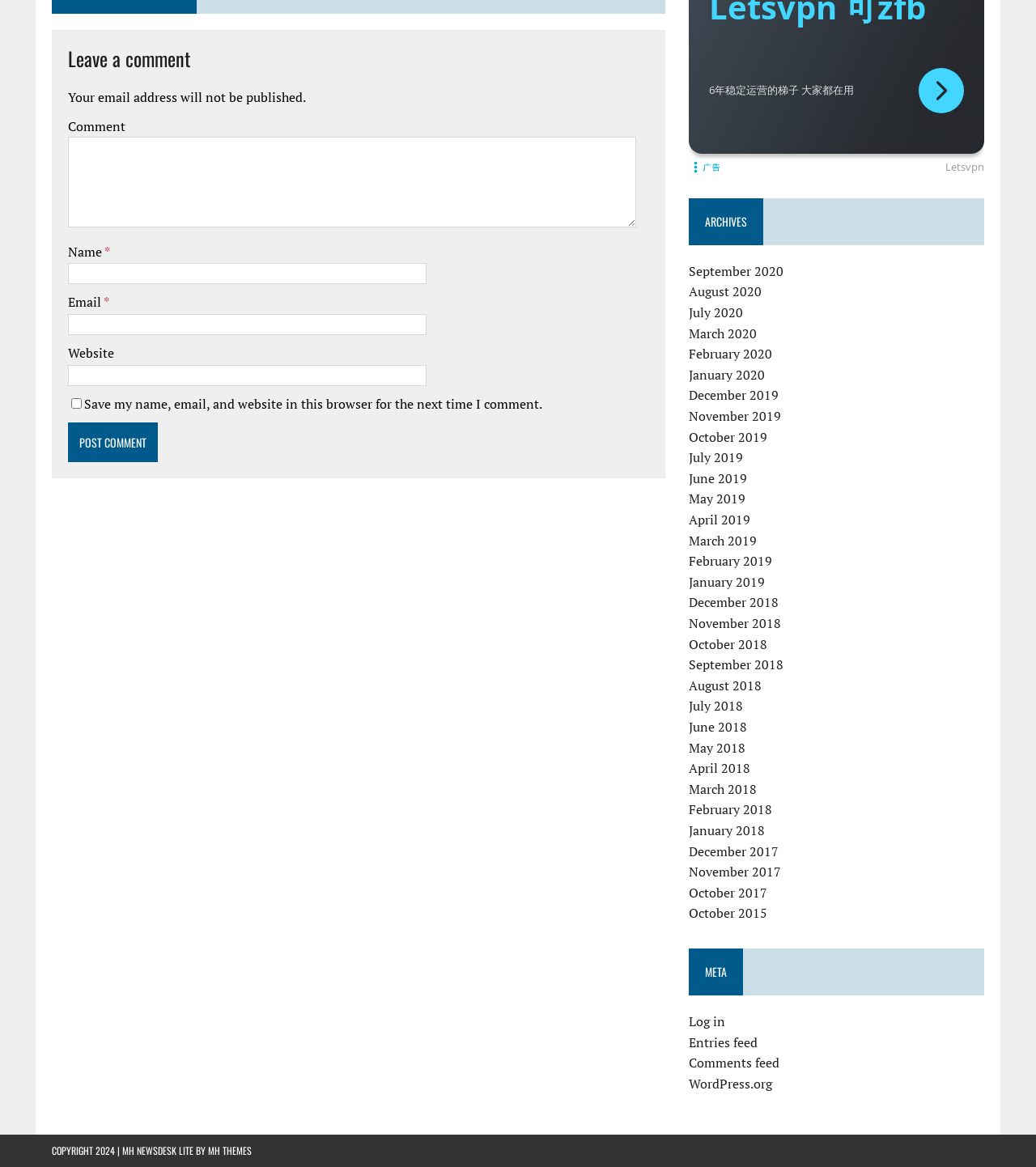With reference to the screenshot, provide a detailed response to the question below:
What is the purpose of the 'Post Comment' button?

The purpose of the 'Post Comment' button is to submit the user's comment, as indicated by the text on the button. When clicked, the button will send the user's comment to the website for posting.